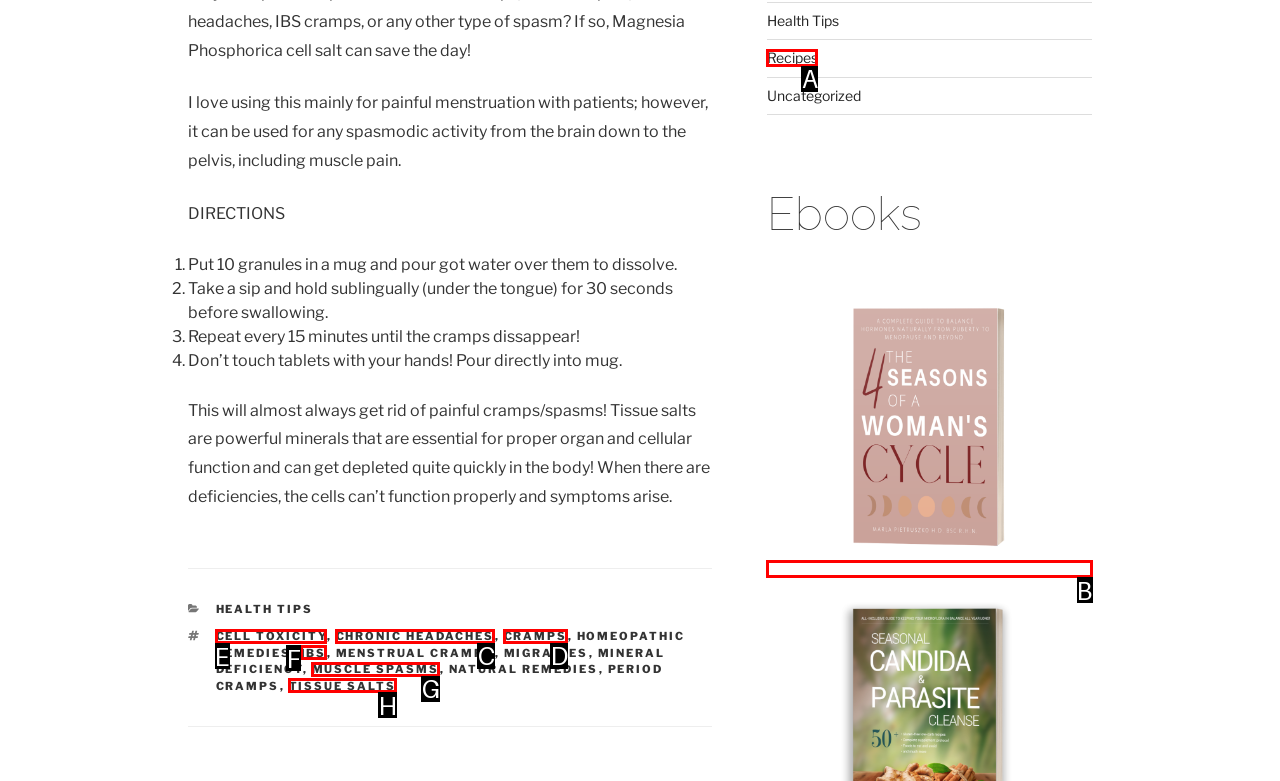Choose the UI element you need to click to carry out the task: Click on 'CELL TOXICITY'.
Respond with the corresponding option's letter.

E